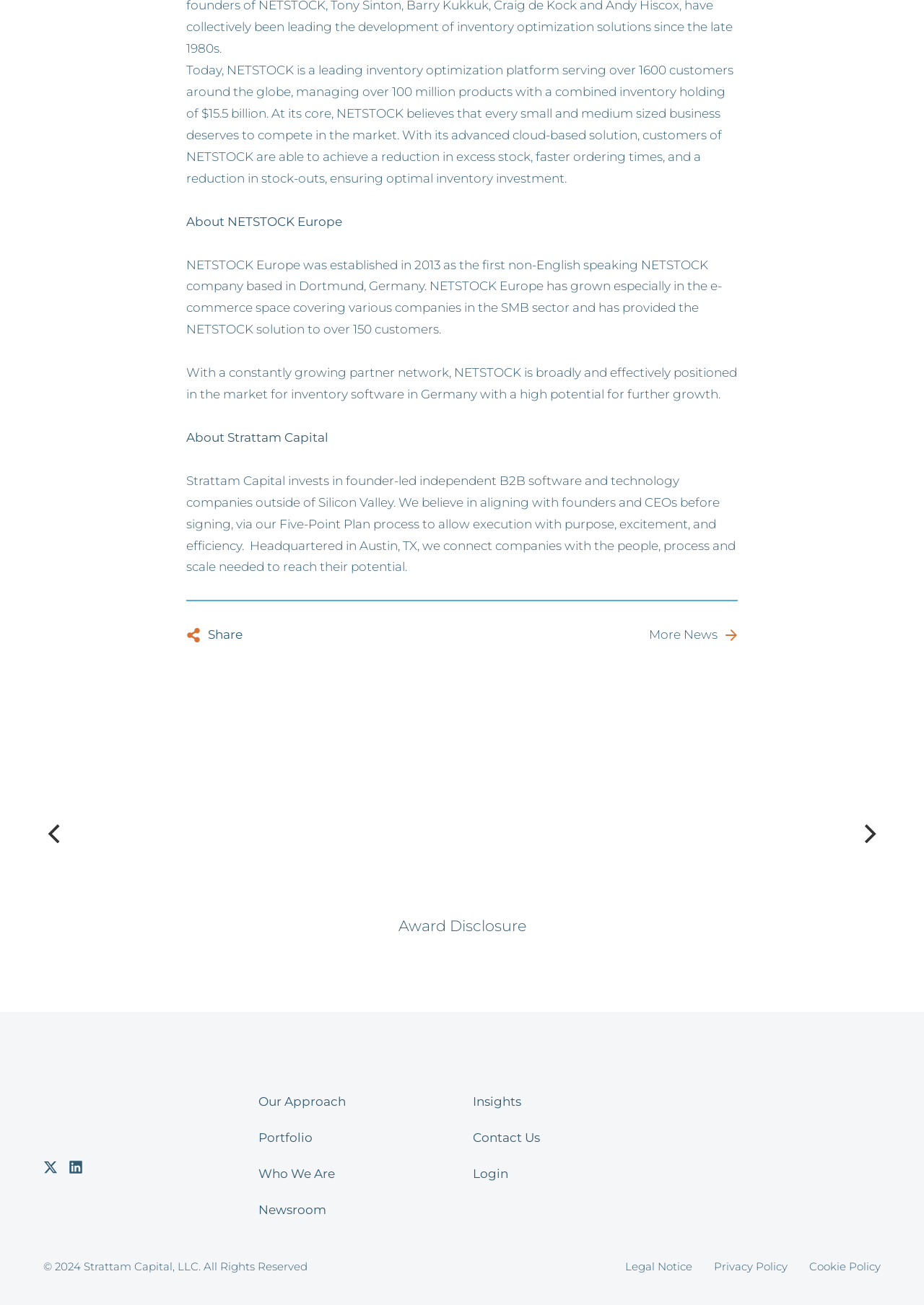Find the bounding box coordinates corresponding to the UI element with the description: "Quick Start: First Game". The coordinates should be formatted as [left, top, right, bottom], with values as floats between 0 and 1.

None